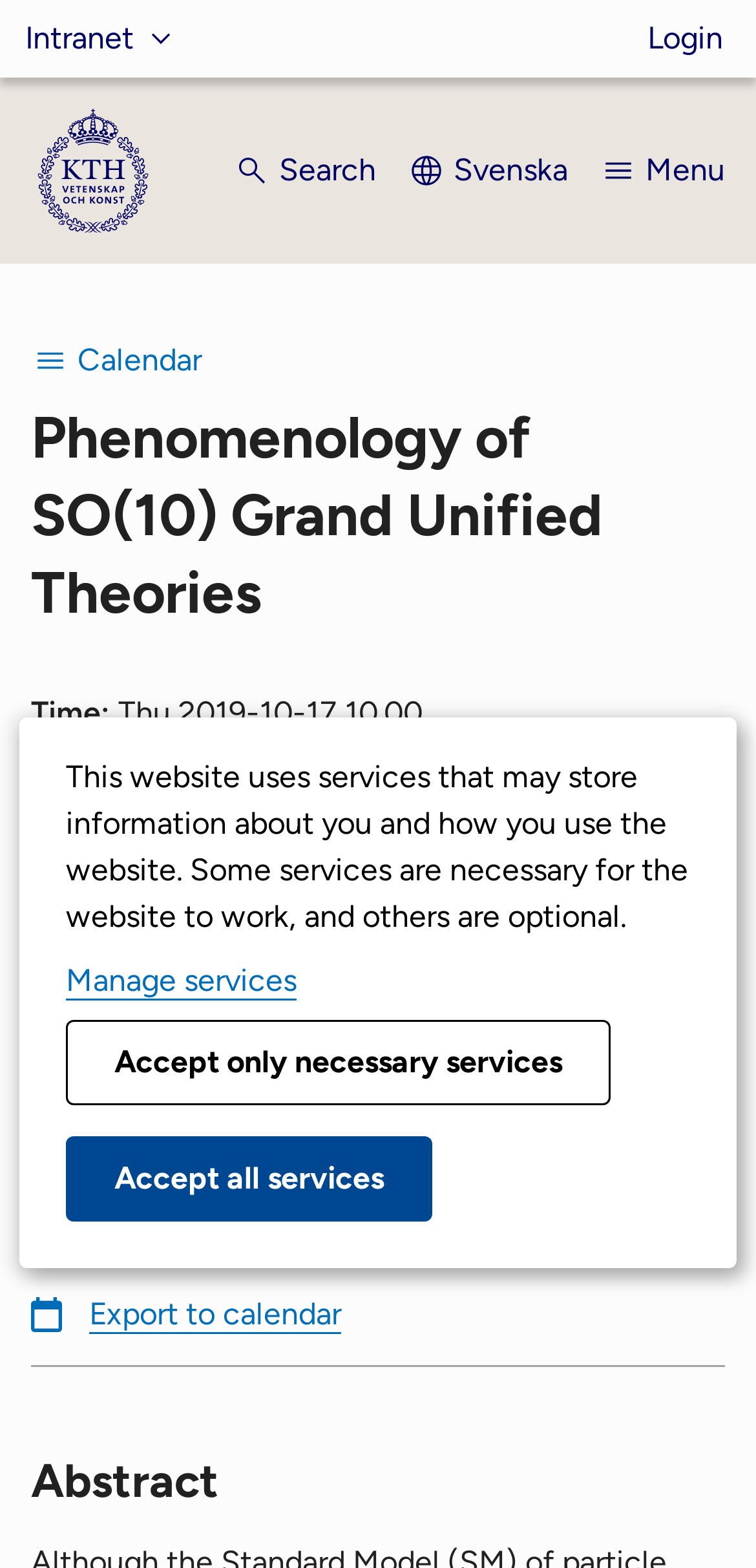Provide a short answer to the following question with just one word or phrase: What is the role of Marcus Pernow?

Doctoral student